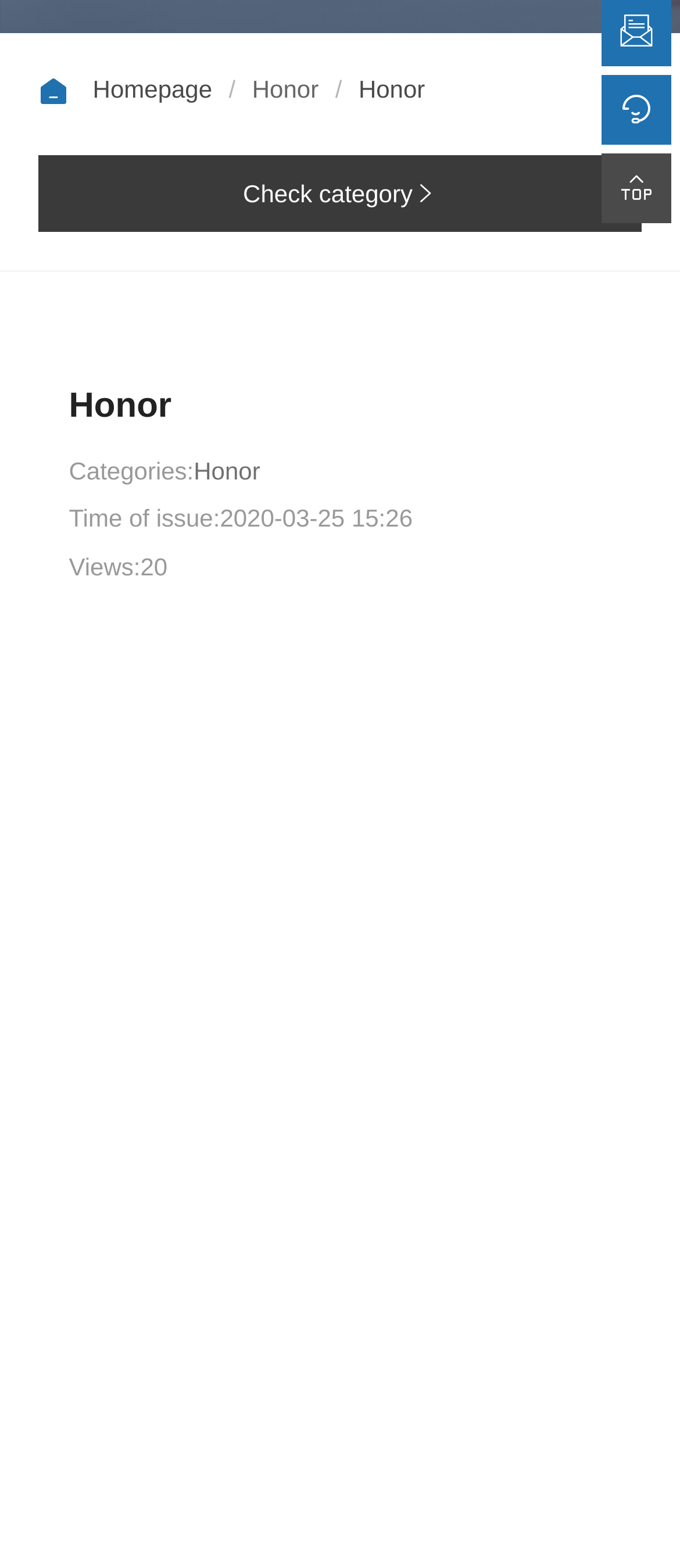Locate and provide the bounding box coordinates for the HTML element that matches this description: "Honor".

[0.106, 0.601, 0.204, 0.618]